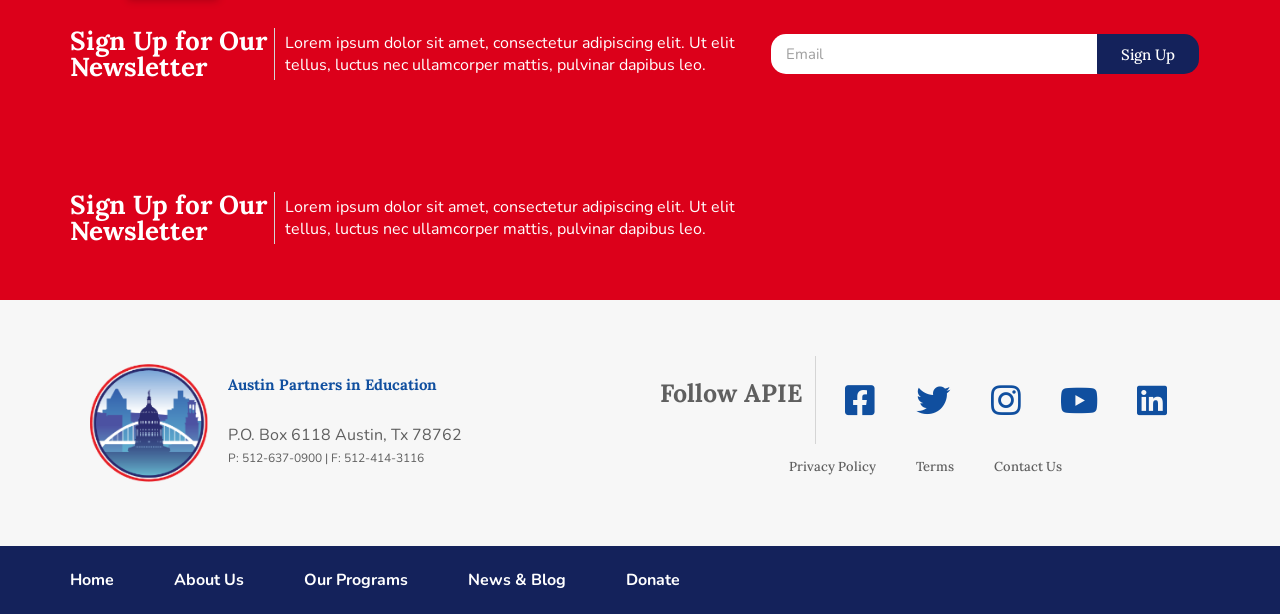How many navigation links are available at the bottom?
Refer to the image and provide a concise answer in one word or phrase.

6